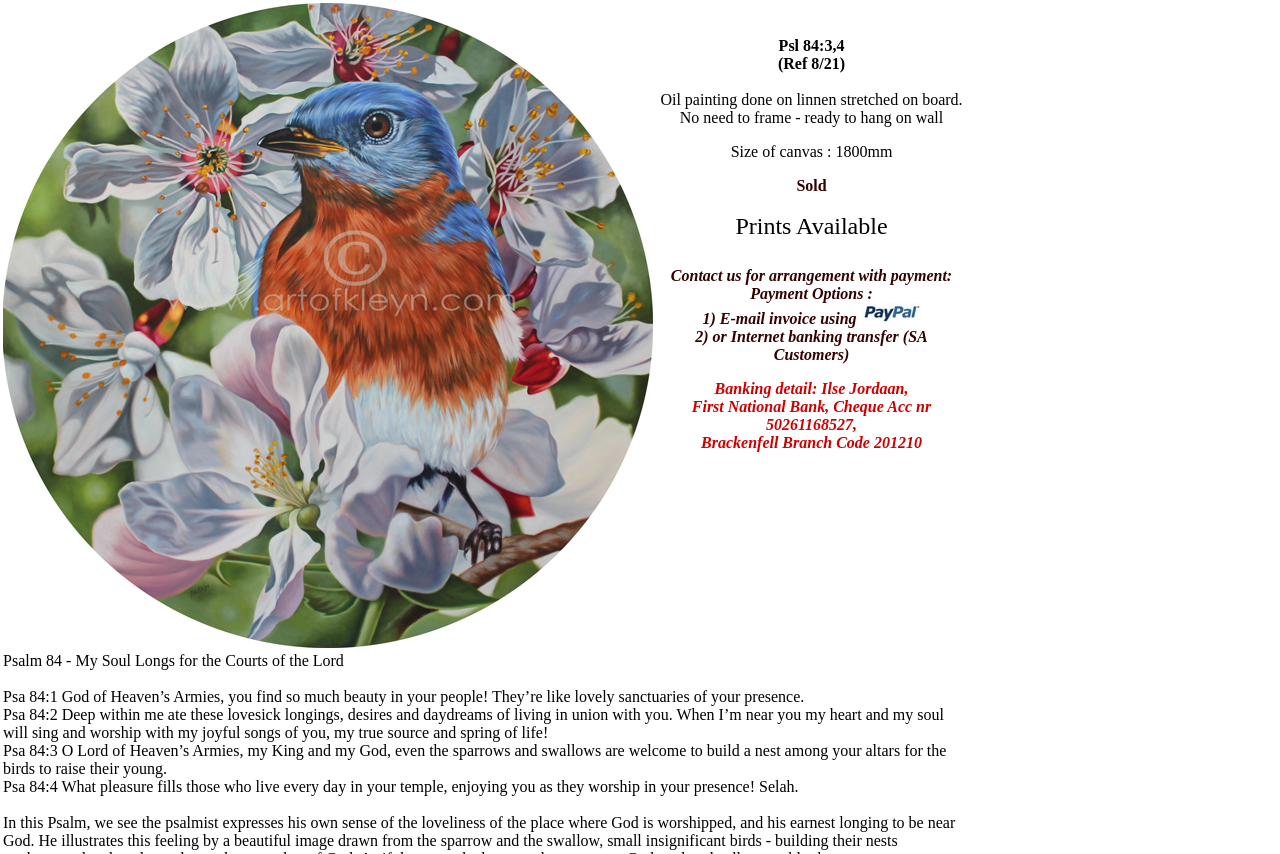What is the medium of the artwork?
Using the information from the image, answer the question thoroughly.

The medium of the artwork is mentioned in the text 'Oil painting done on linnen stretched on board.' which is a description of the artwork.